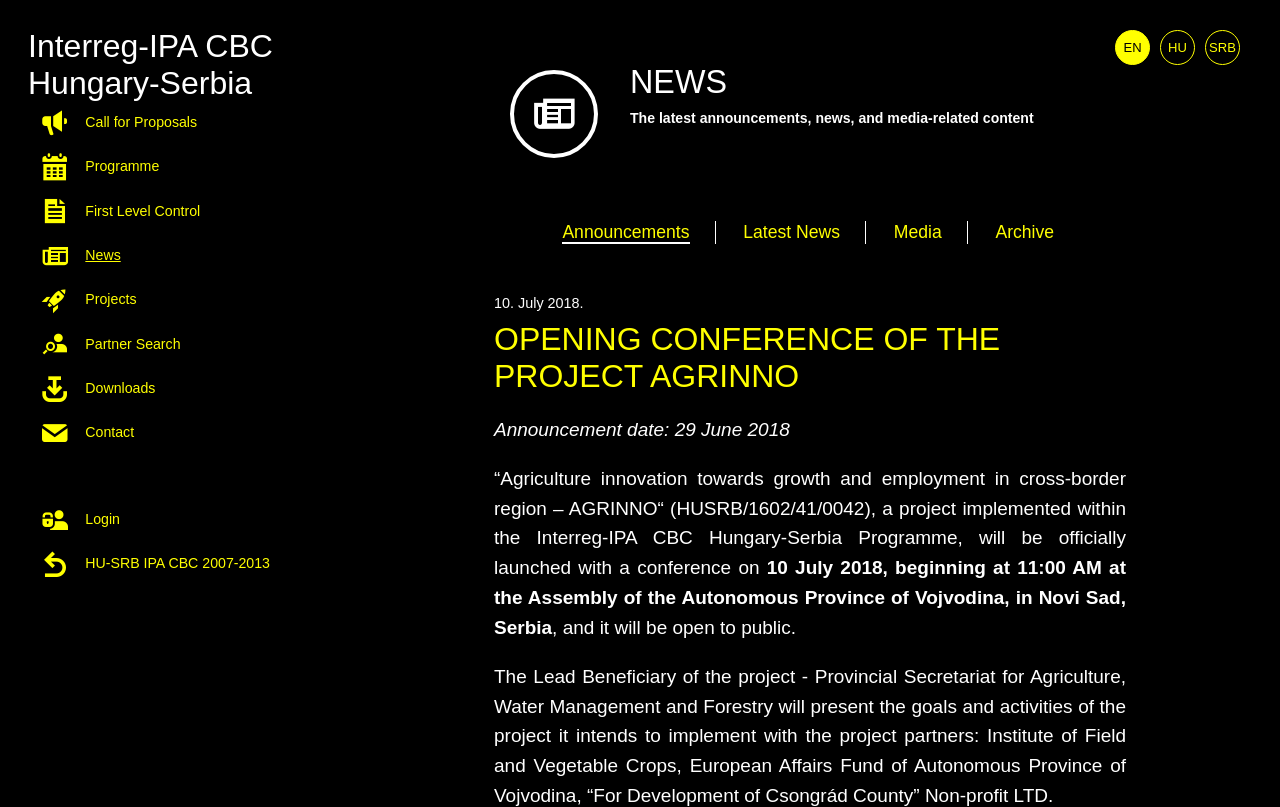Can you find the bounding box coordinates for the element to click on to achieve the instruction: "Read Latest News"?

[0.563, 0.26, 0.677, 0.316]